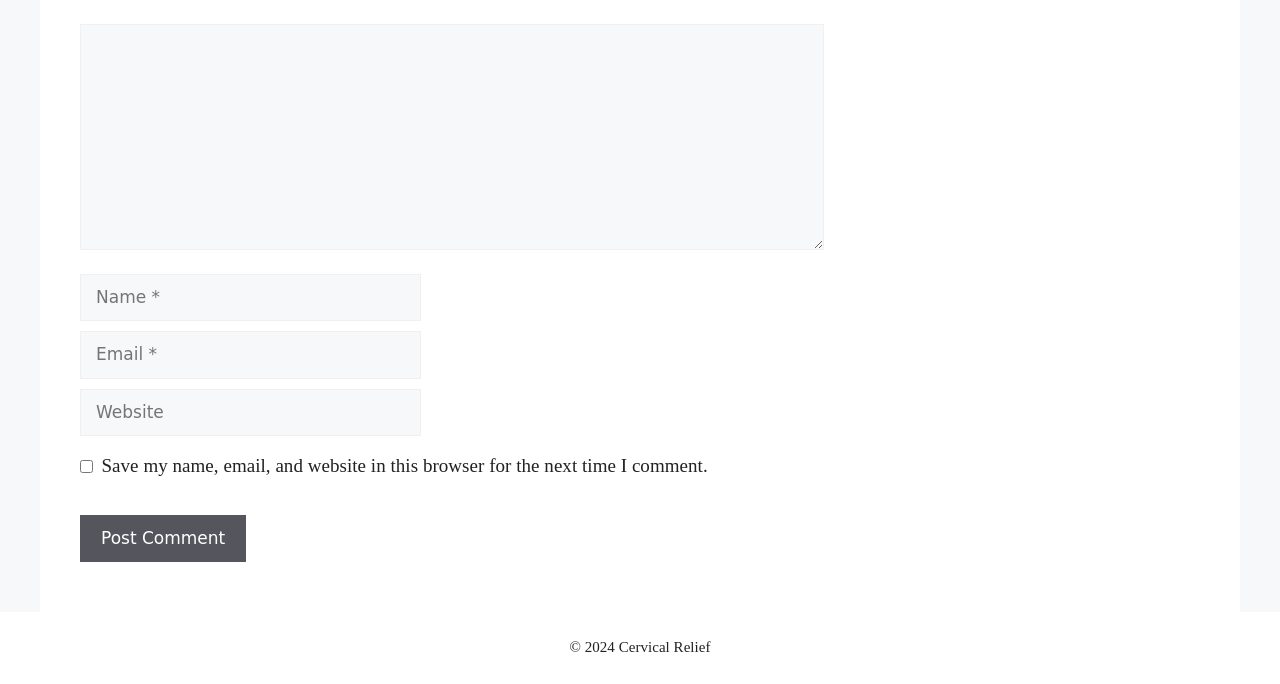Please give a succinct answer to the question in one word or phrase:
What is the label of the first textbox?

Comment